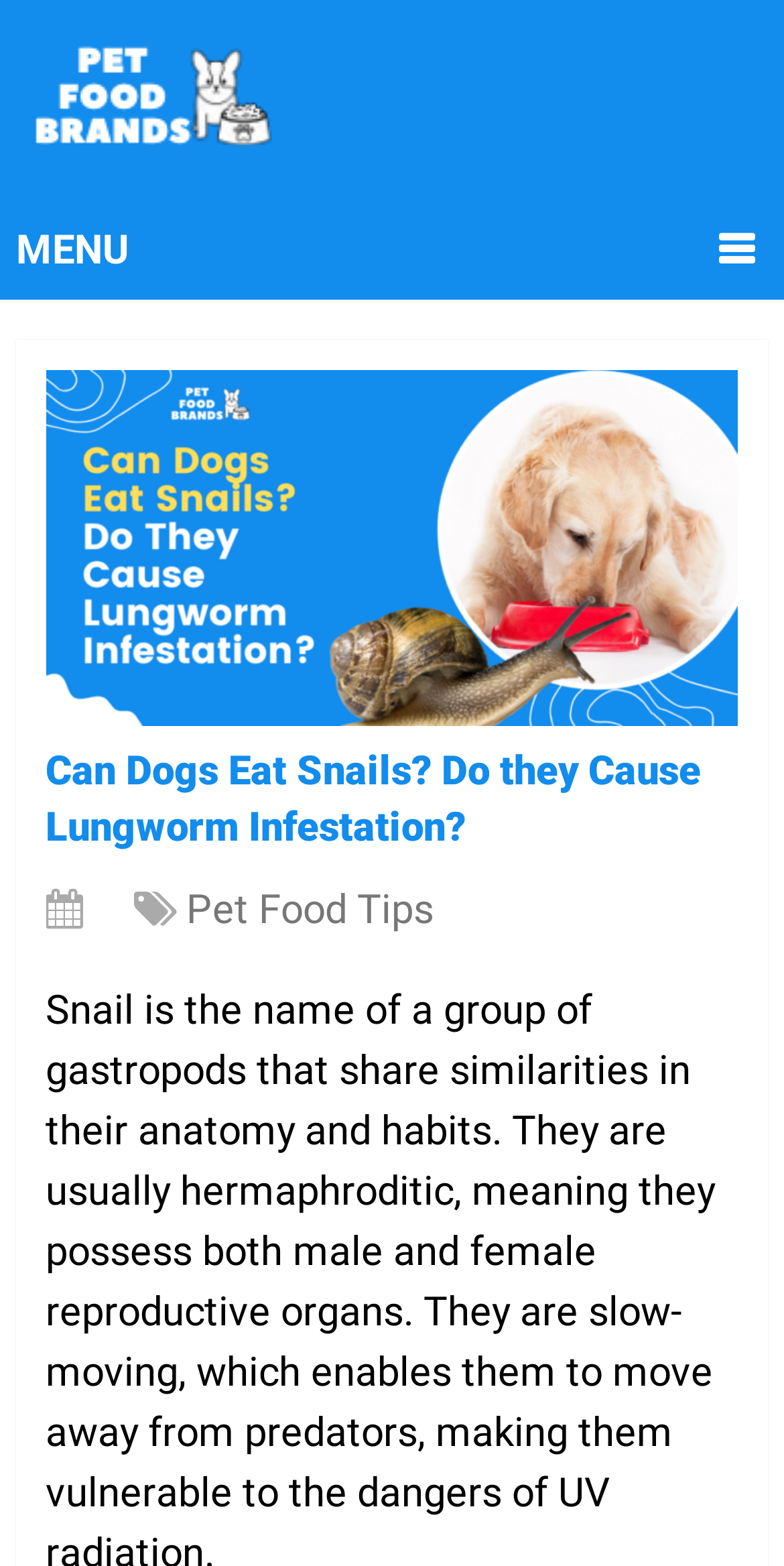Based on the image, please respond to the question with as much detail as possible:
What is the website's logo?

The website's logo is an image located at the top-left corner of the webpage, with the text 'PetFoodBrands.net' written on it.